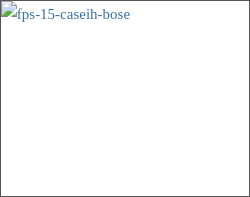Provide your answer to the question using just one word or phrase: What is the purpose of AFS Connect?

Real-time data access